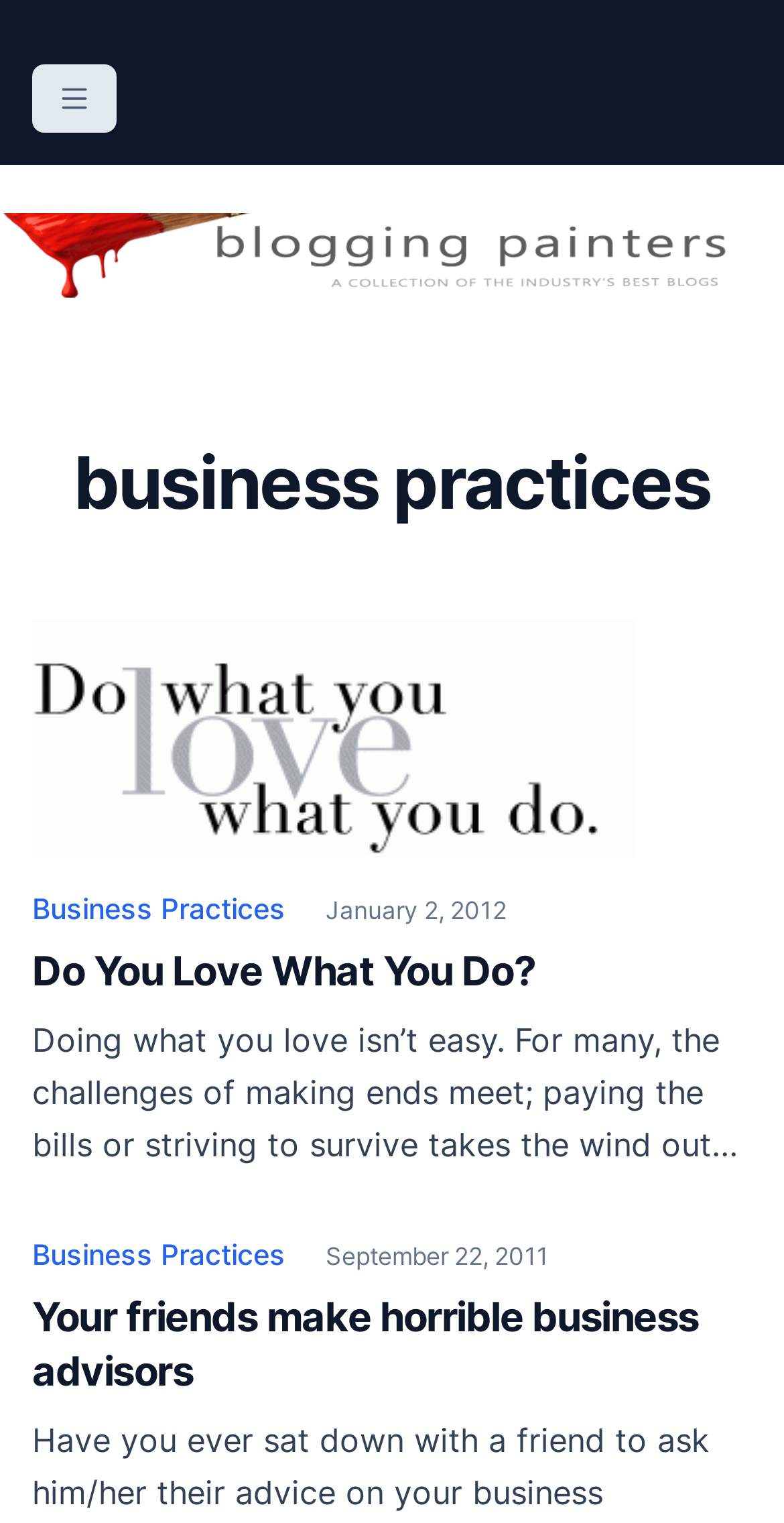Identify the bounding box for the UI element that is described as follows: "Download manual".

None